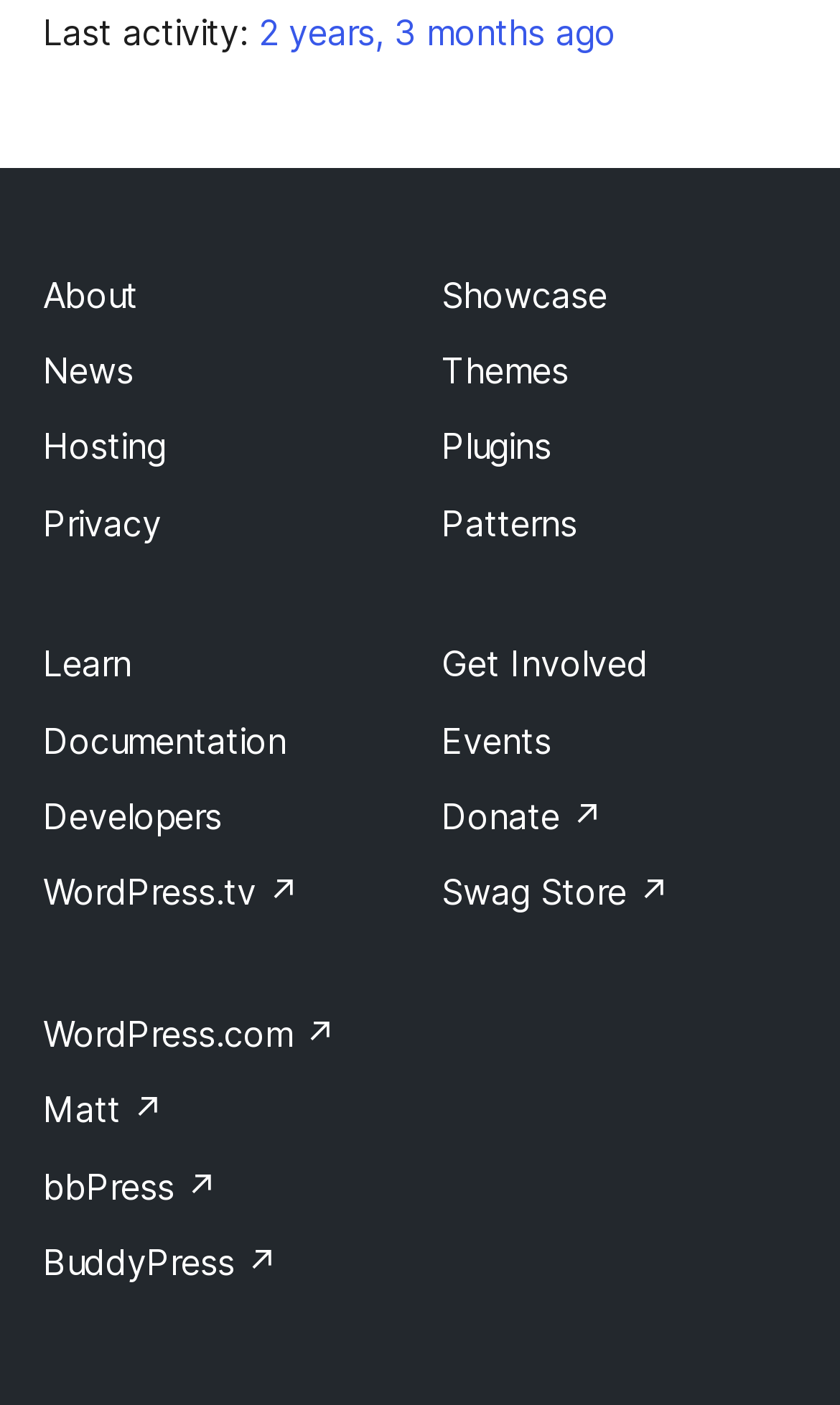What is the second link in the footer?
Using the image, elaborate on the answer with as much detail as possible.

The answer can be found by looking at the footer section of the webpage and counting the links. The second link is 'News', which is located below the 'About' link.